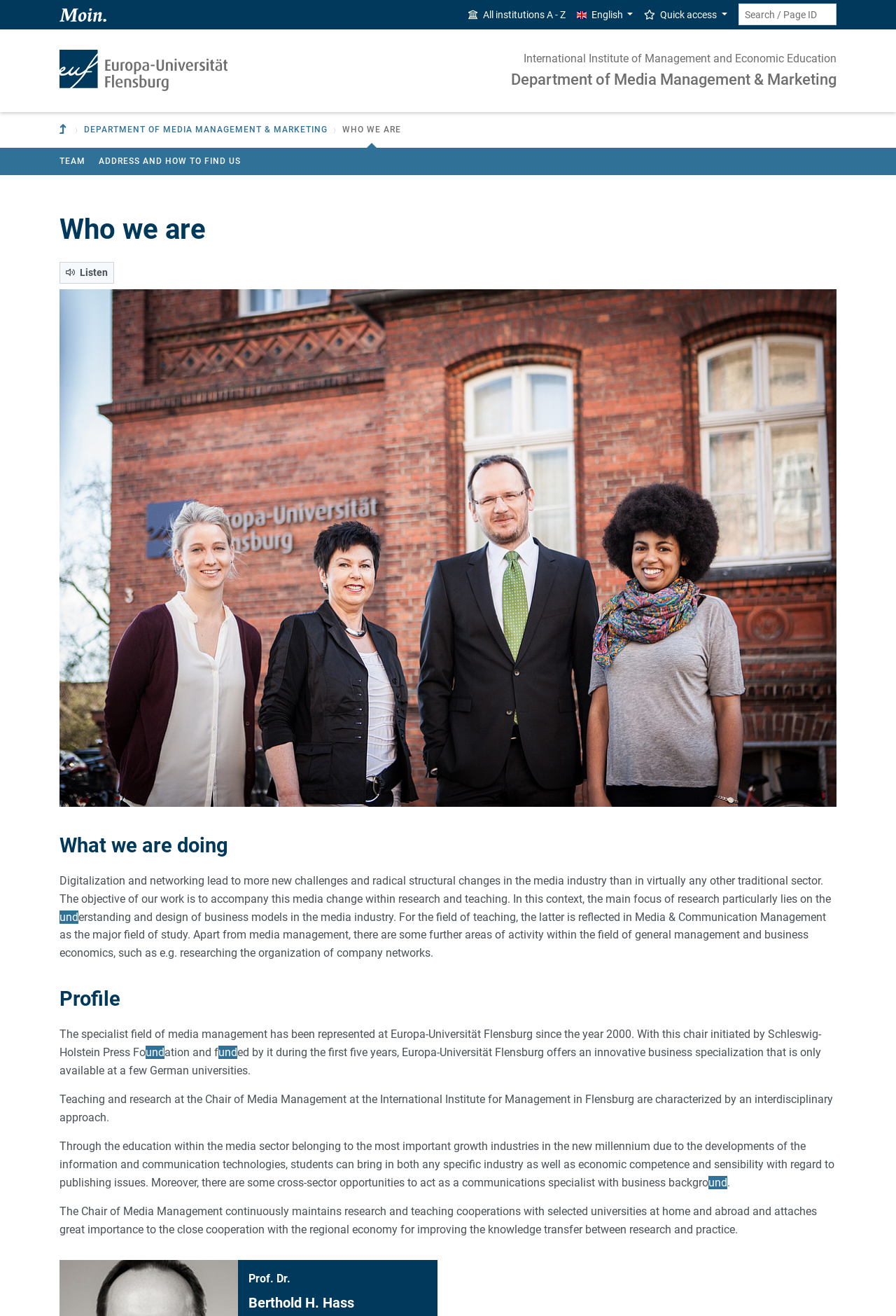Review the image closely and give a comprehensive answer to the question: What is the name of the university?

I found the answer by looking at the logo of the university, which is an image element with the text 'Logo Europa-Universität Flensburg'. This logo is located in the navigation section 'Institutions'.